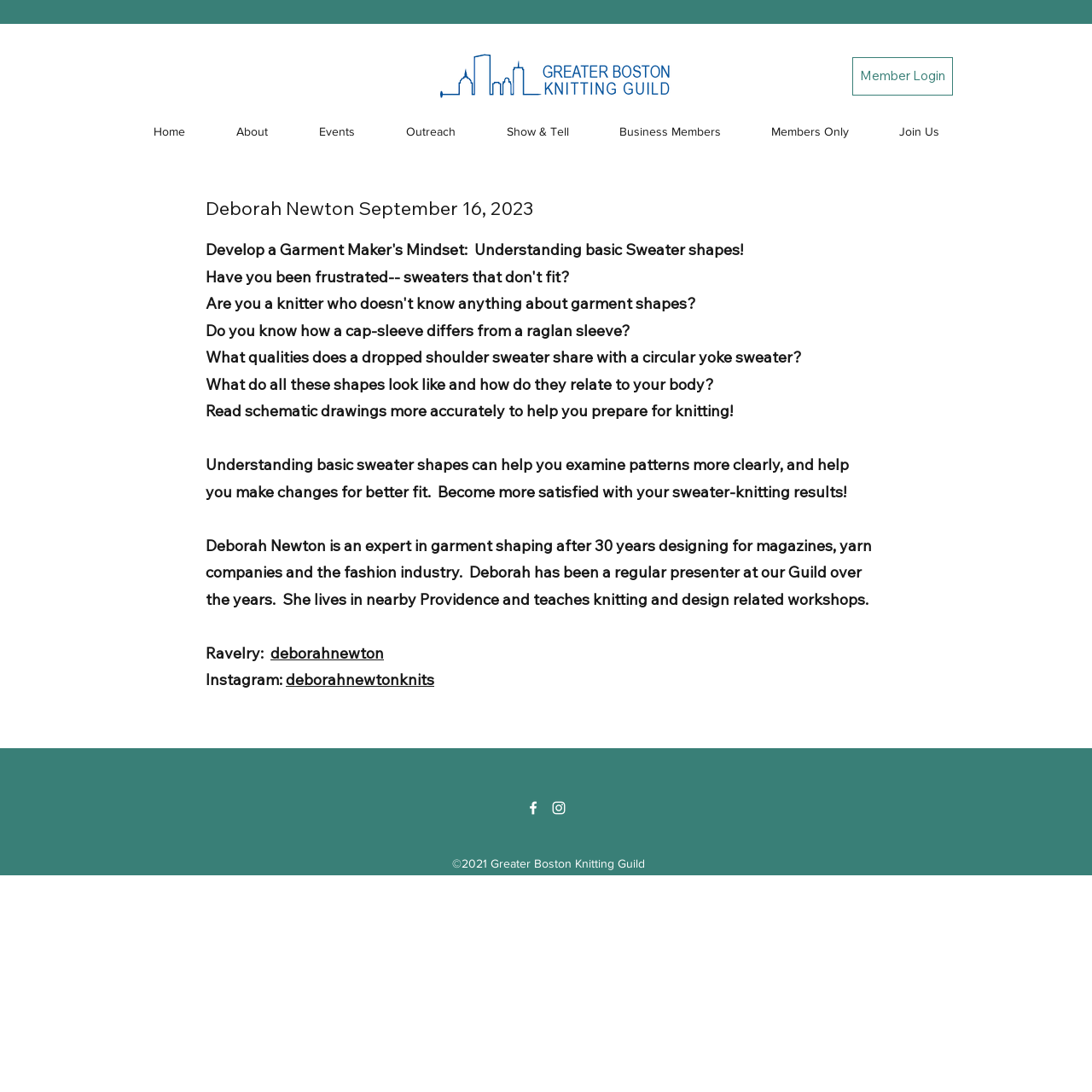Where can you find more information about Deborah Newton?
Please give a detailed answer to the question using the information shown in the image.

You can find more information about Deborah Newton on Ravelry and Instagram, as indicated by the links provided on the webpage. The links are labeled 'Ravelry' and 'Instagram', and they likely lead to Deborah Newton's profiles on these platforms.